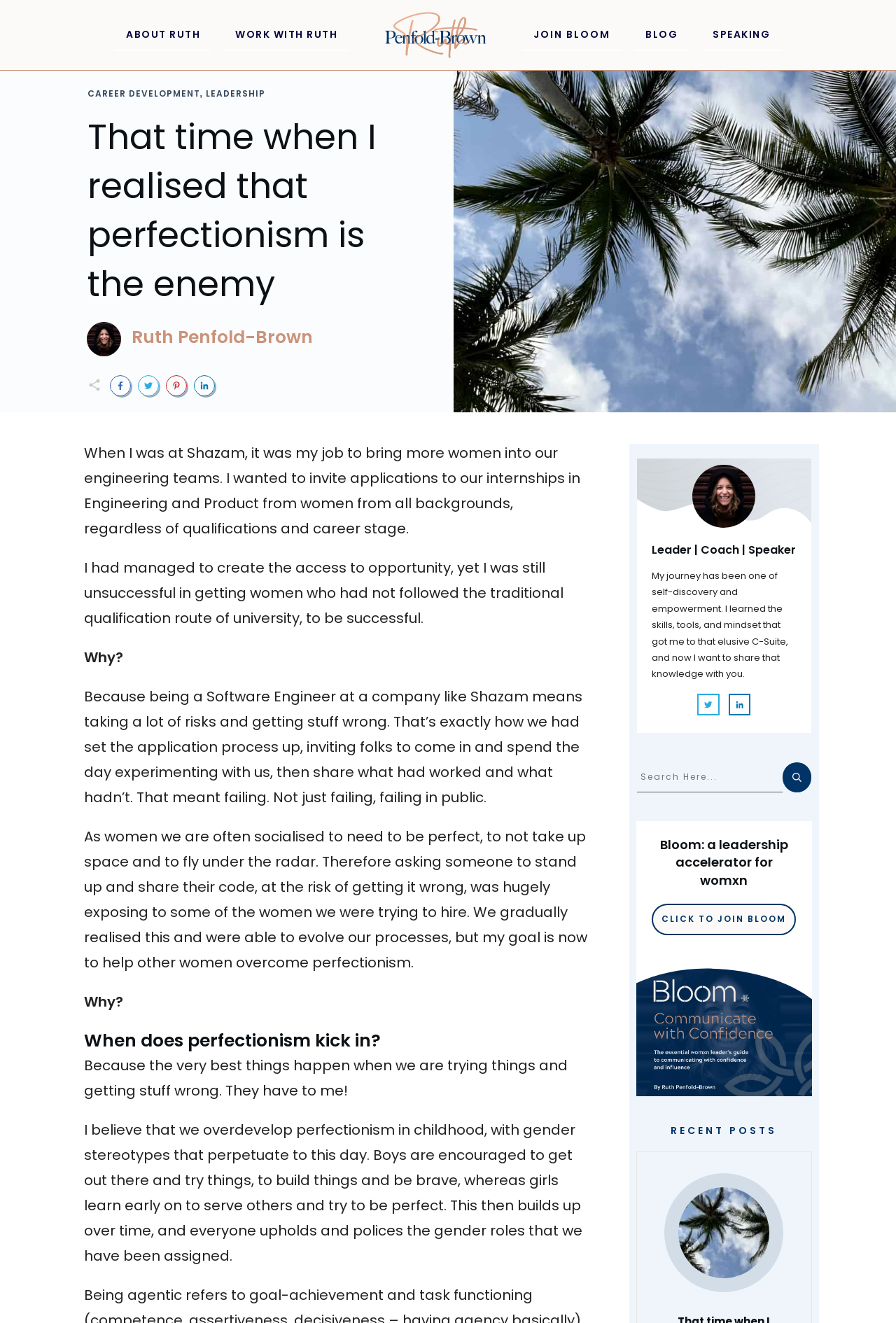What is the topic of the blog post?
Refer to the image and answer the question using a single word or phrase.

Perfectionism